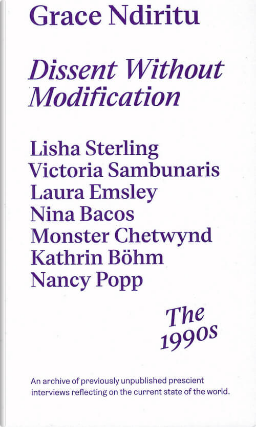Provide a comprehensive description of the image.

The image features the cover of the book titled "Dissent Without Modification," authored by Grace Ndiritu. This publication highlights interviews with several influential artists and thinkers, including Lisha Sterling, Victoria Sambunaris, Laura Emsley, Nina Bacos, Monster Chetwynd, Kathrin Böhm, and Nancy Popp. The cover design showcases a minimalist aesthetic, with bold purple typography against a white background, reflecting the book's serious and thoughtful content.

Beneath the main title, it notes that this volume serves as an archive of previously unpublished insights, aiming to capture the prevailing sentiments and reflections from the 1990s regarding the state of global affairs. The cover reinforces the book's focus on dissent and alternative perspectives in a rapidly changing world, enticing readers interested in contemporary art, activism, and cultural discourse.